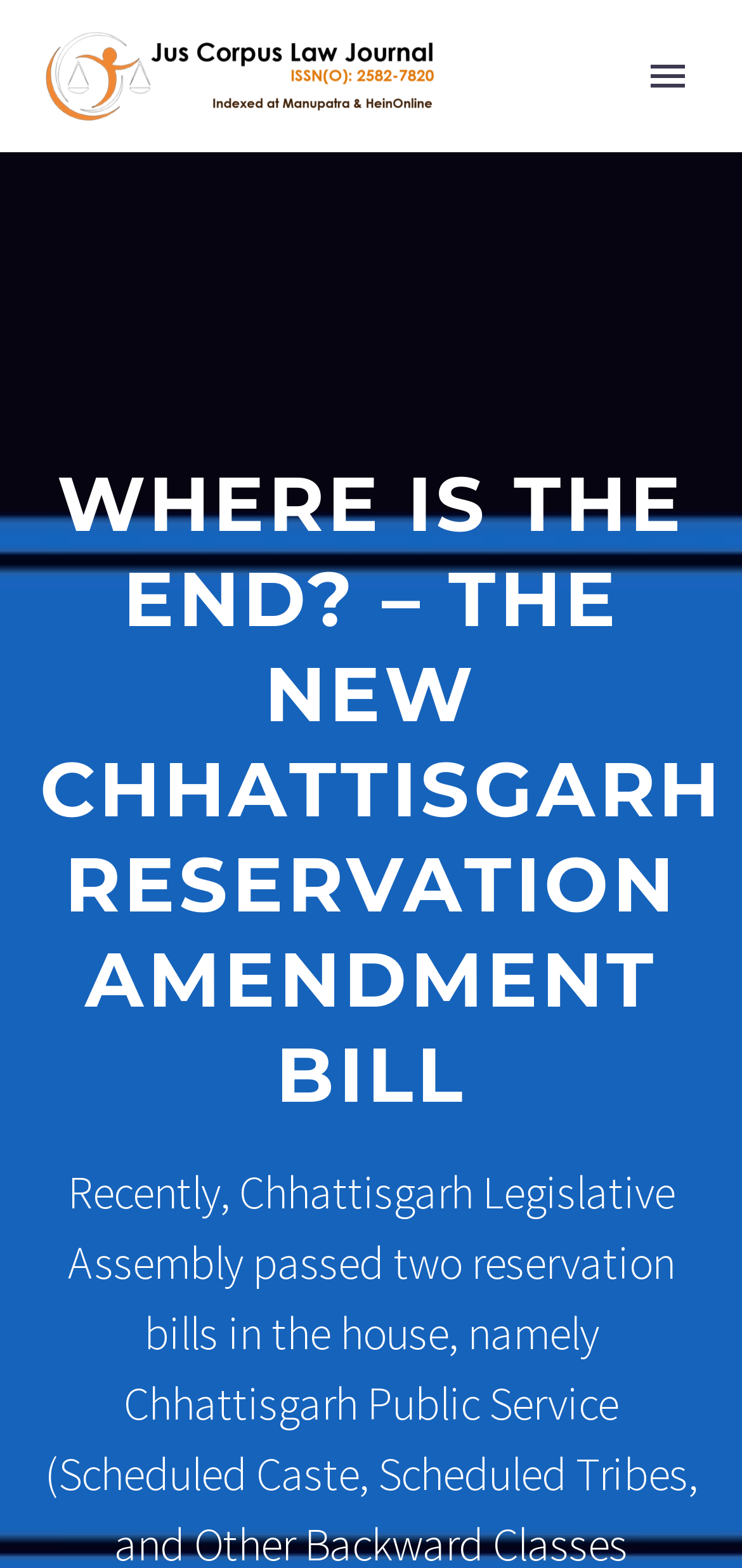What is the function of the 'Primary Menu' button?
Based on the image, give a one-word or short phrase answer.

To open the primary menu